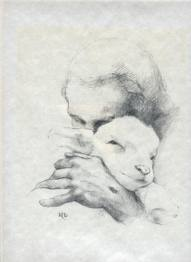Create a detailed narrative of what is happening in the image.

The image depicts a tender moment between a caregiver and a lamb, showcasing a strong sense of affection and protection. The caregiver's embrace envelops the lamb, illustrating the themes of love and safety central to many spiritual teachings. This illustration aligns with the notion that God’s arms symbolize both a protective and nurturing force, akin to a parent comforting a child. In this context, the lamb's serene expression reflects trust and security, reminding viewers of the deep bond that exists between caregivers and those they protect. The artwork beautifully encapsulates the idea of divine affection, embodying the sentiment that in times of danger or uncertainty, one is held securely in a loving embrace.